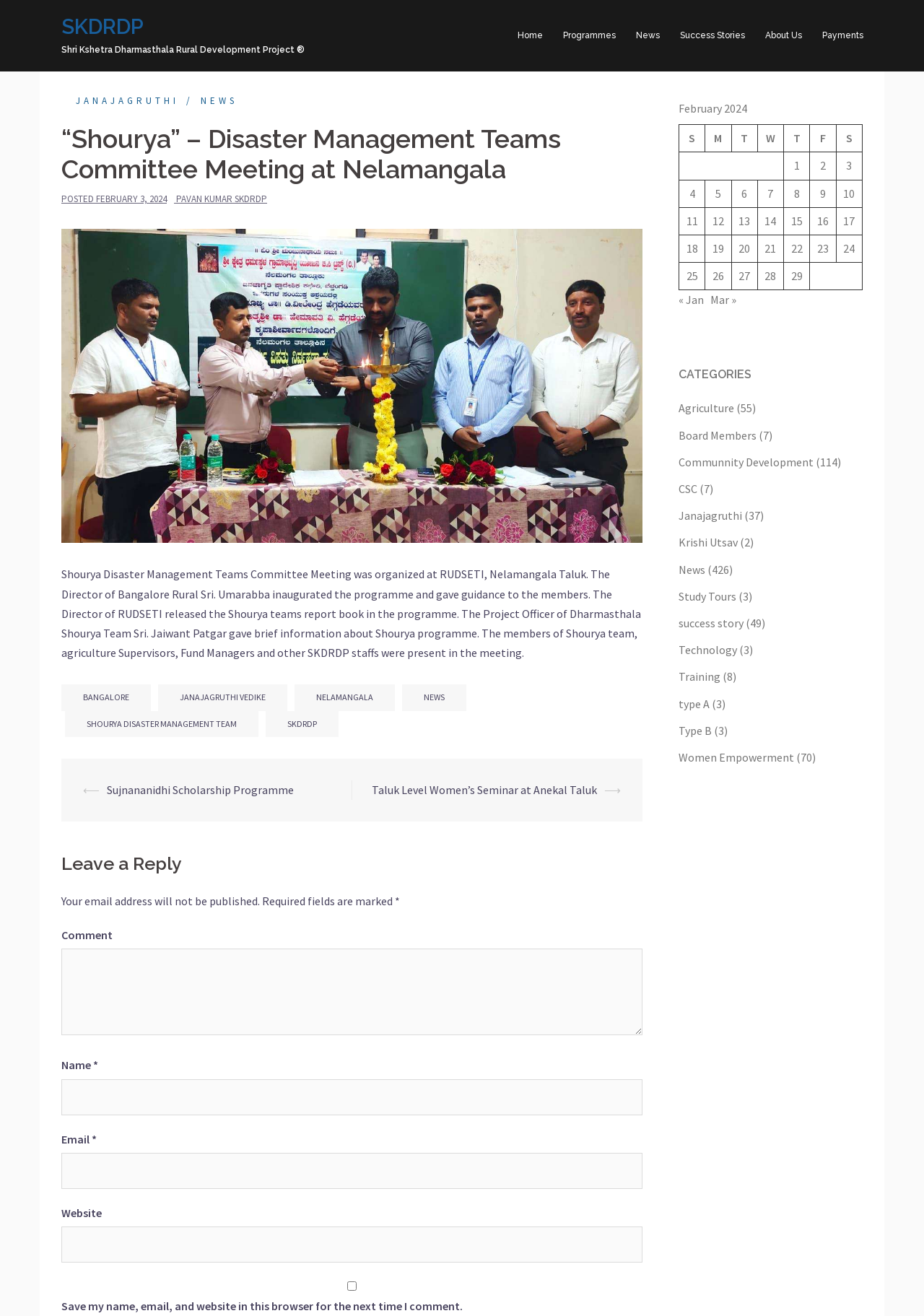Identify the bounding box coordinates of the area you need to click to perform the following instruction: "Read the article about 'Shourya' Disaster Management Teams Committee Meeting".

[0.066, 0.071, 0.695, 0.56]